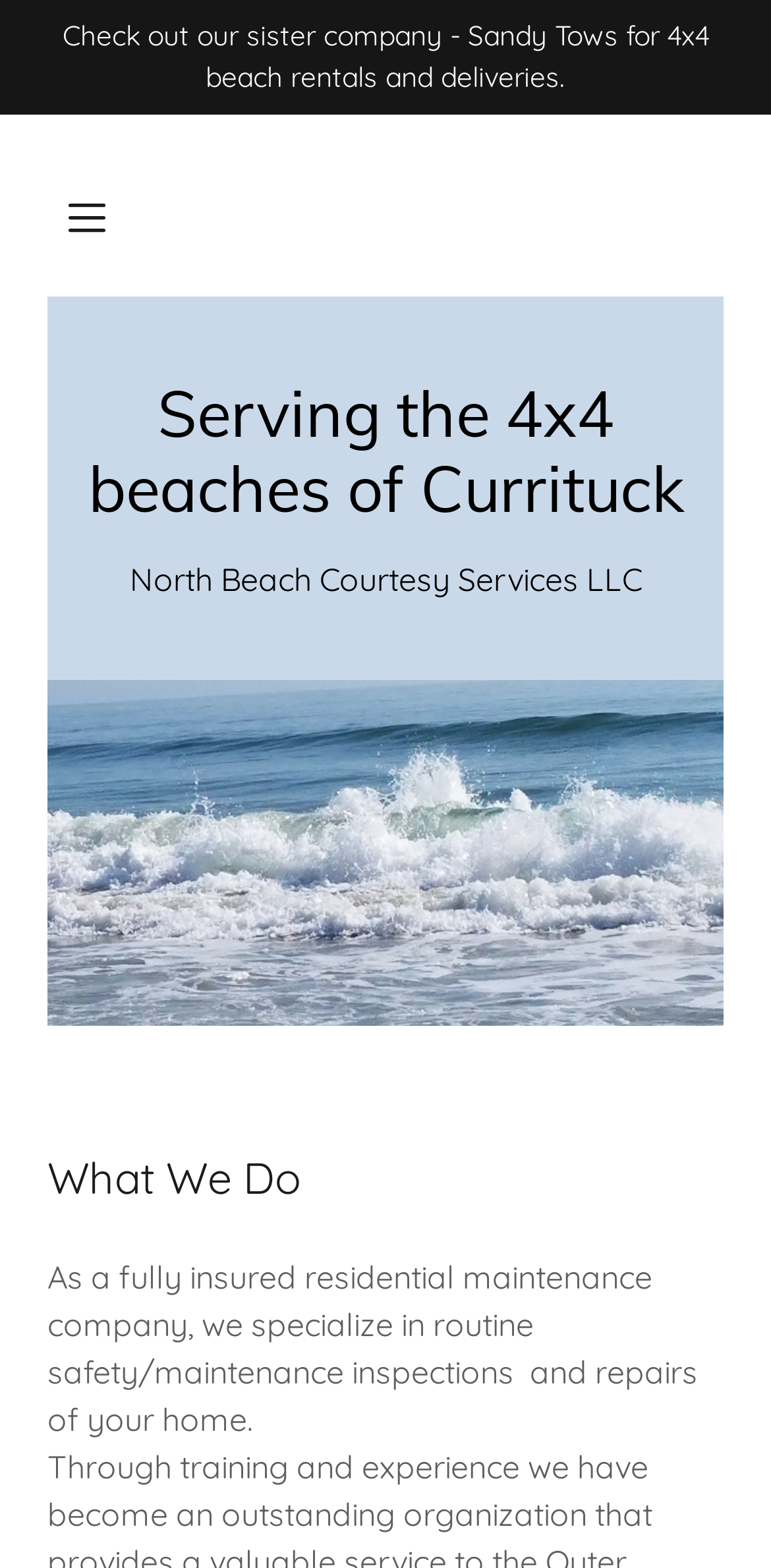Detail the webpage's structure and highlights in your description.

The webpage is about North Beach Courtesy Services, a residential maintenance company. At the top, there is a main section that spans the entire width of the page. Within this section, there is a link to a sister company, Sandy Tows, which offers 4x4 beach rentals and deliveries. Next to this link, there is a hamburger site navigation icon, represented by a button with an image. 

Below the link and the navigation icon, there is a heading that reads "Serving the 4x4 beaches of Currituck", which is also a link. This heading is positioned near the top-left corner of the page. To the right of this heading, there is another heading that reads "North Beach Courtesy Services LLC", which is centered horizontally.

Below these headings, there is a figure that takes up a significant portion of the page, containing an image. This image is positioned near the top-center of the page.

Further down, there is a heading that reads "What We Do", which is positioned near the middle of the page. Below this heading, there is a block of text that describes the services offered by North Beach Courtesy Services, including routine safety and maintenance inspections and repairs of homes. This text is positioned near the bottom-left corner of the page.